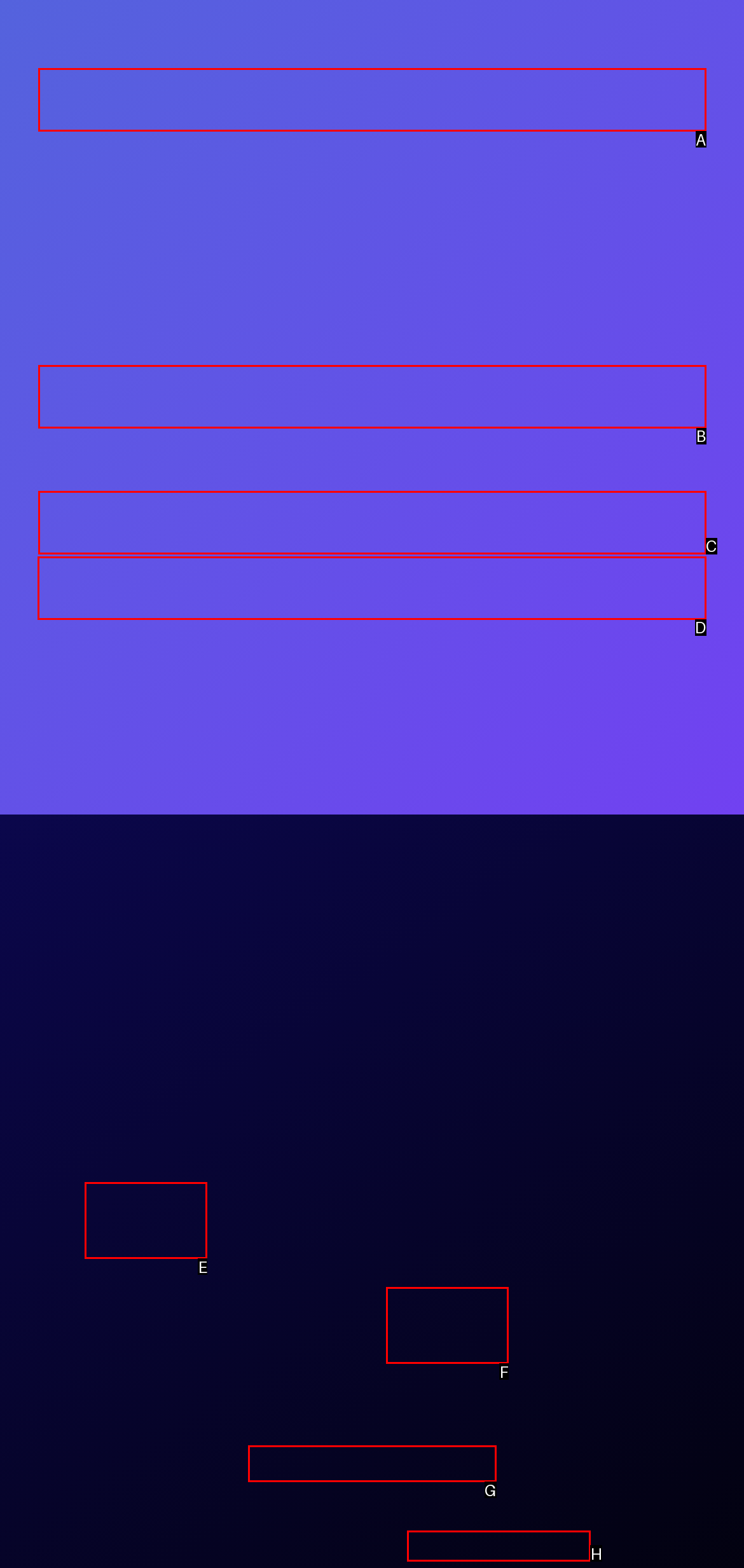Provide the letter of the HTML element that you need to click on to perform the task: Go to 'Create an account'.
Answer with the letter corresponding to the correct option.

D